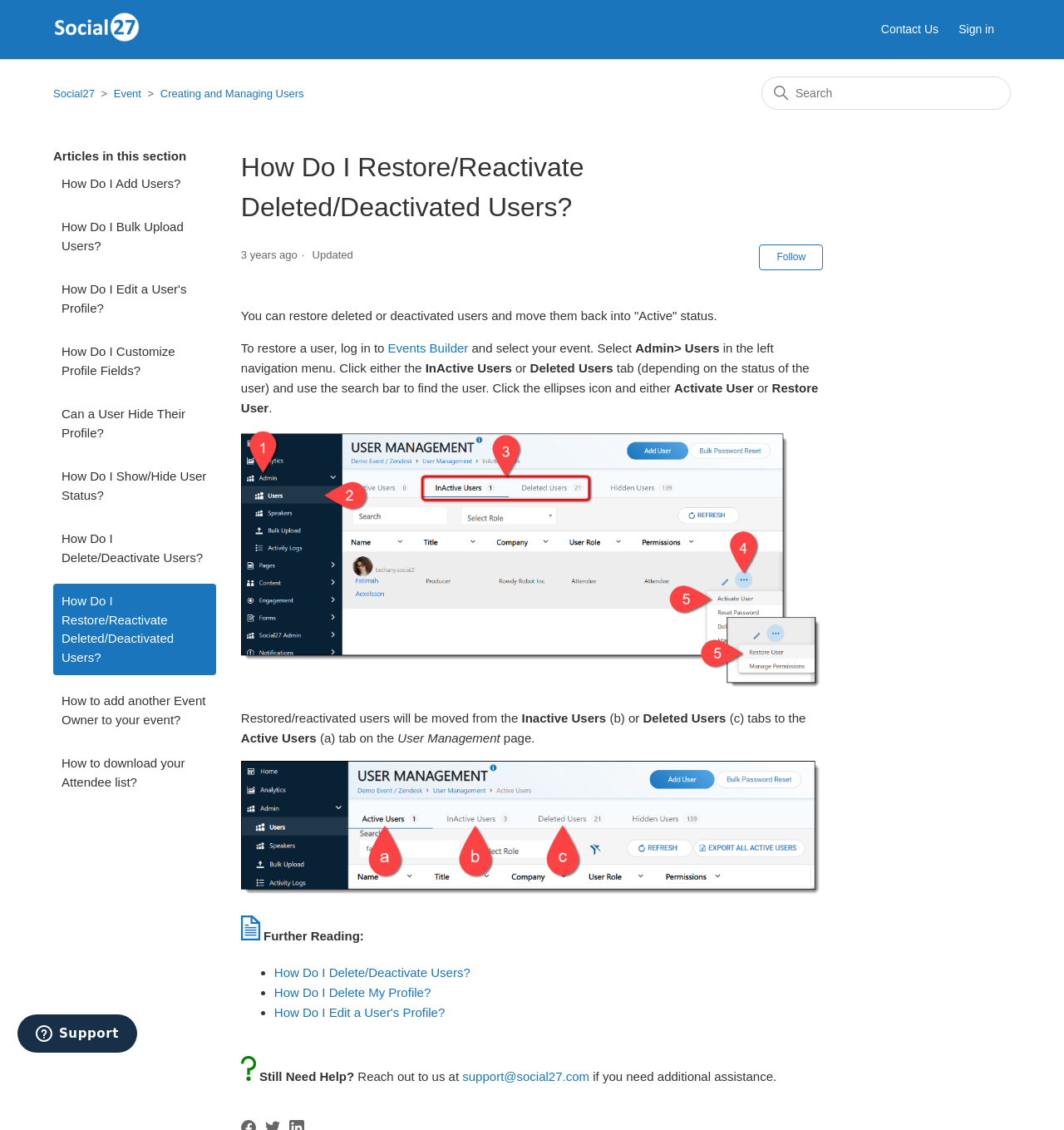How do I find a deleted user?
Based on the image, respond with a single word or phrase.

Use the search bar in the 'Inactive Users' or 'Deleted Users' tab